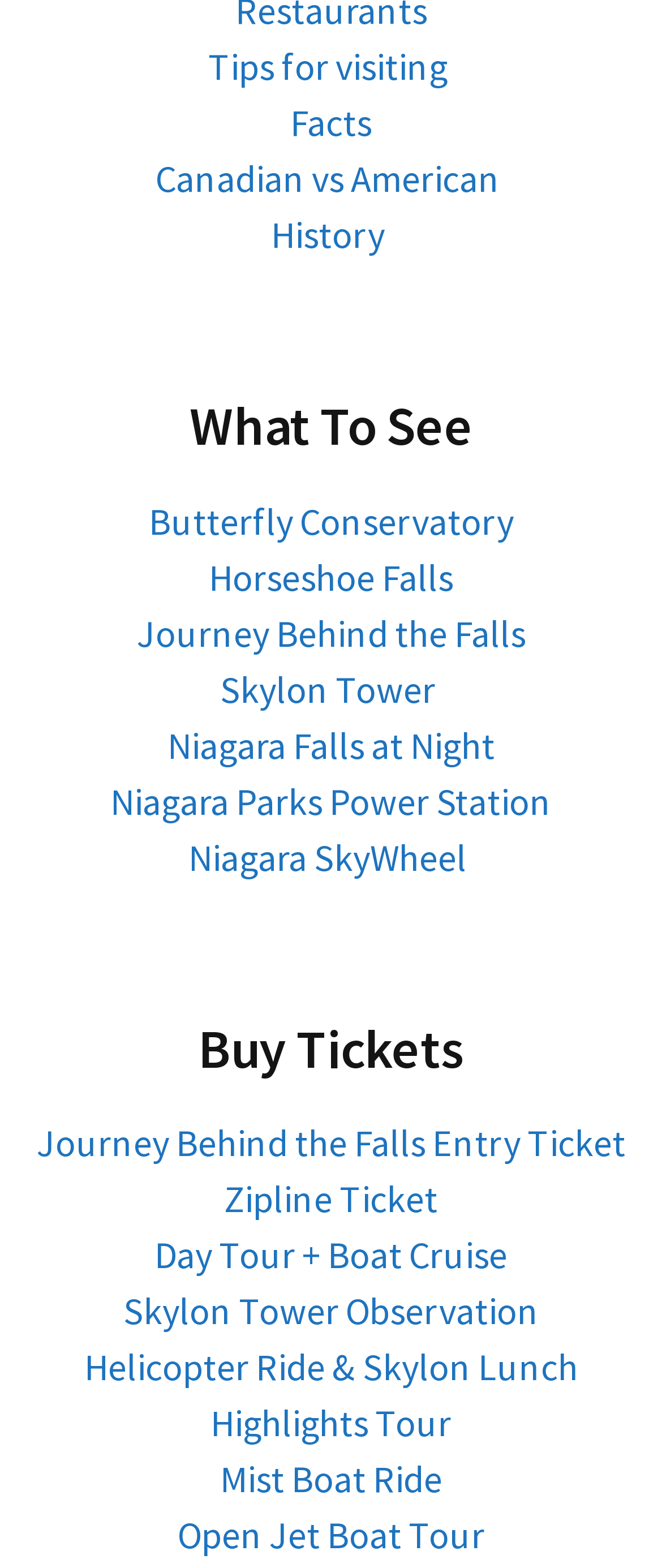Can you determine the bounding box coordinates of the area that needs to be clicked to fulfill the following instruction: "Buy Journey Behind the Falls Entry Ticket"?

[0.055, 0.714, 0.945, 0.744]